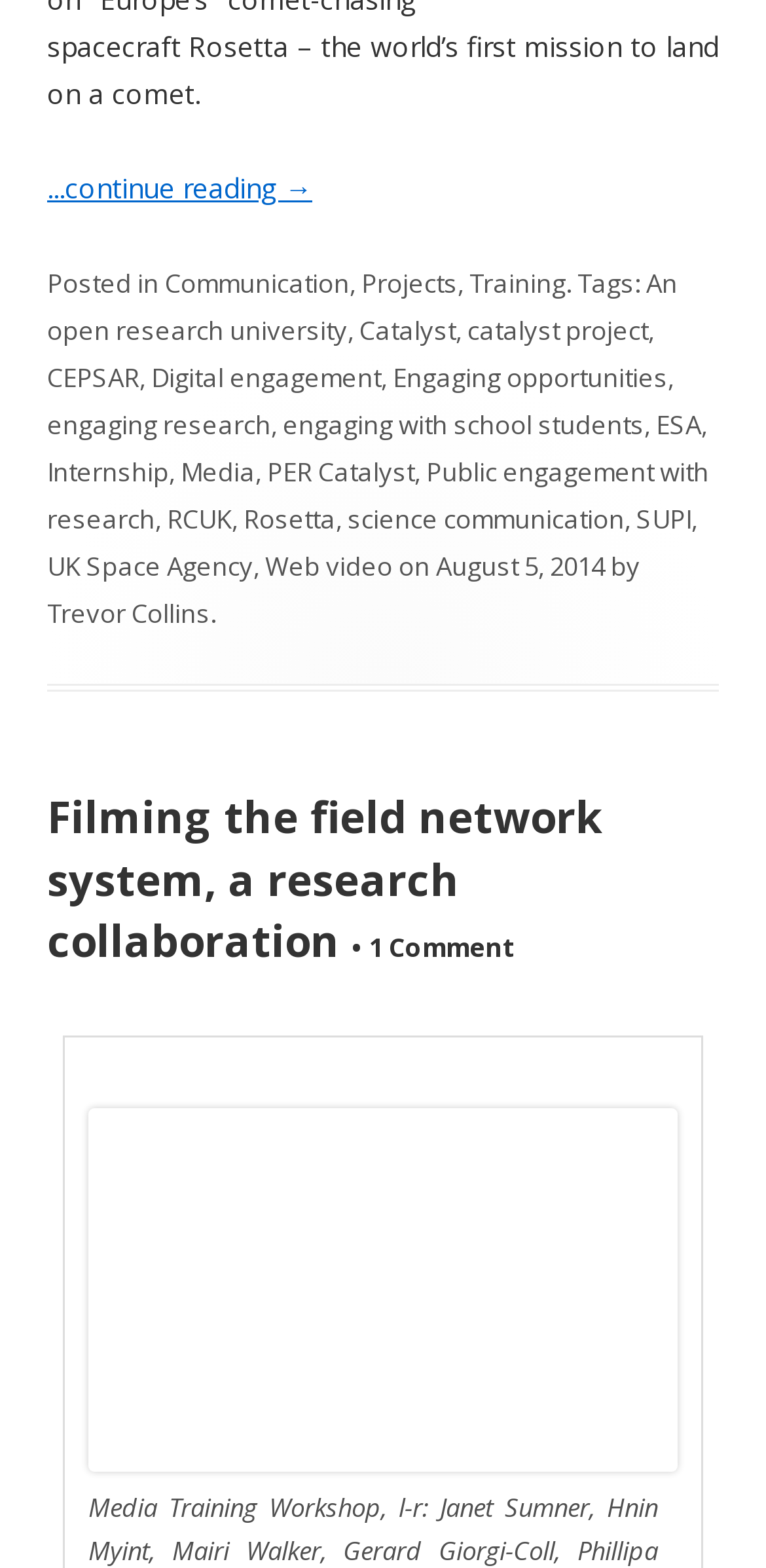Identify the bounding box coordinates of the region I need to click to complete this instruction: "view the Media Training Workshop image".

[0.115, 0.707, 0.885, 0.939]